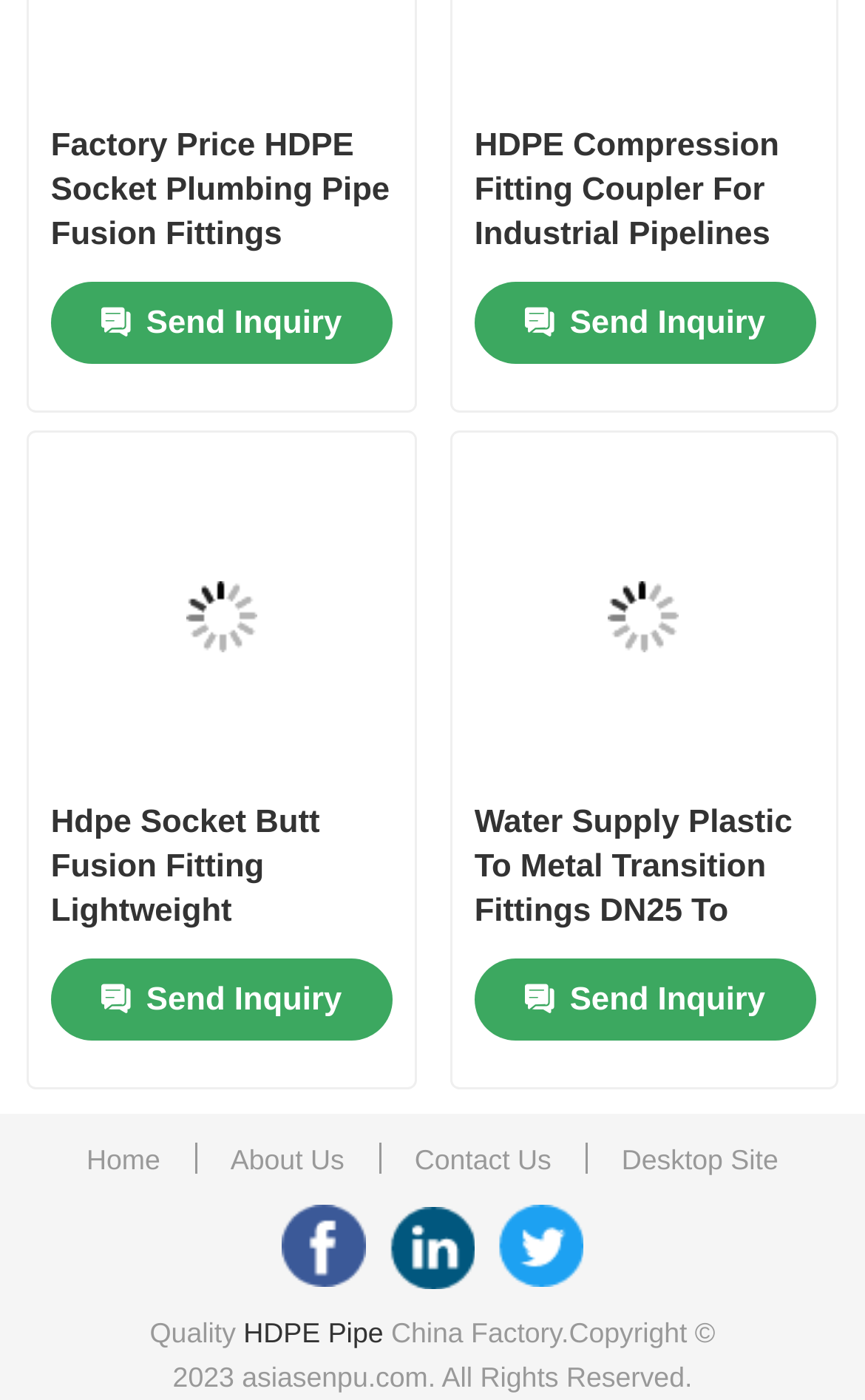Could you indicate the bounding box coordinates of the region to click in order to complete this instruction: "Send an inquiry for 'Factory Price HDPE Socket Plumbing Pipe Fusion Fittings'".

[0.059, 0.201, 0.453, 0.26]